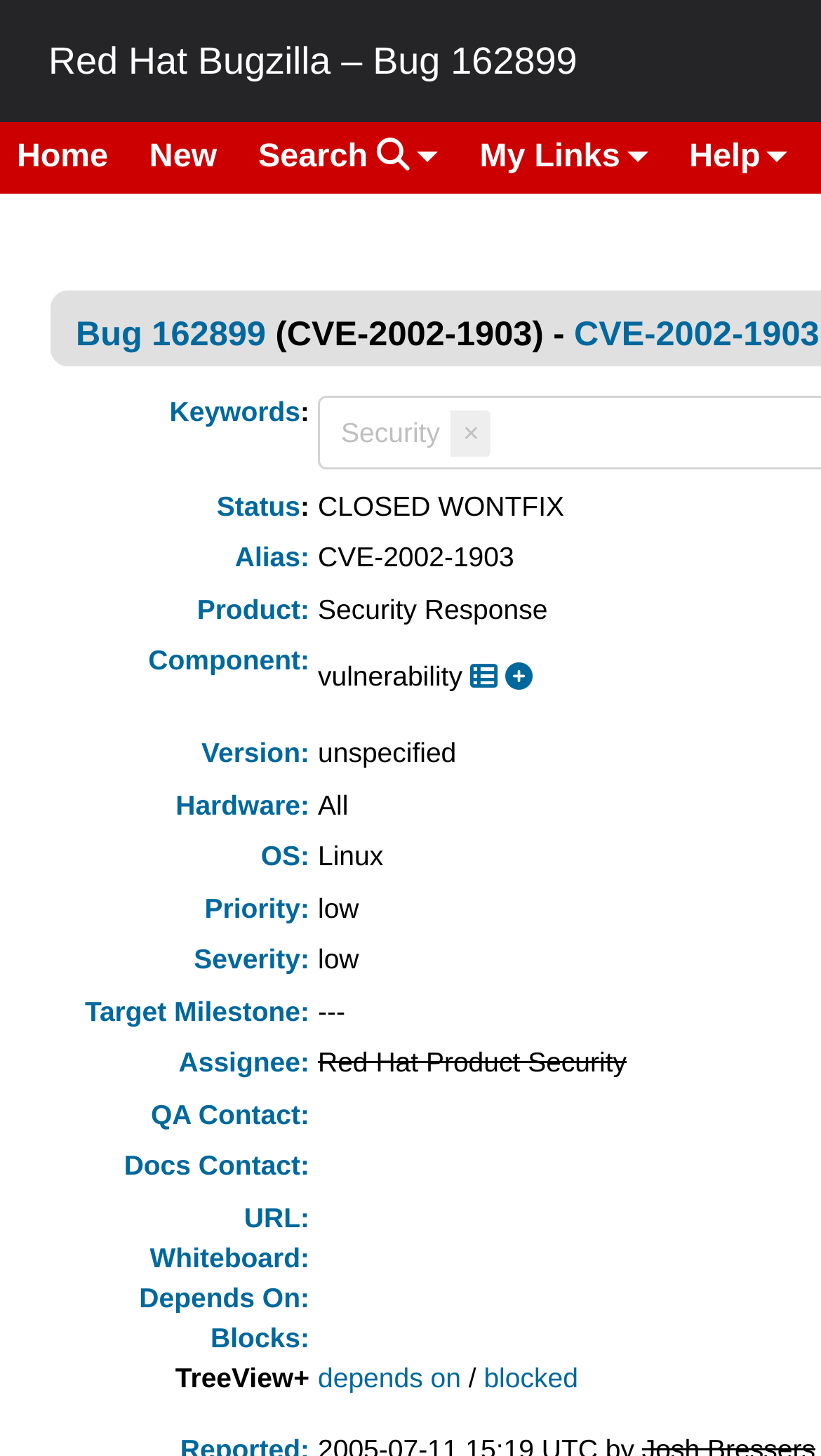Identify the bounding box coordinates of the region that needs to be clicked to carry out this instruction: "Search for something". Provide these coordinates as four float numbers ranging from 0 to 1, i.e., [left, top, right, bottom].

[0.294, 0.084, 0.554, 0.133]